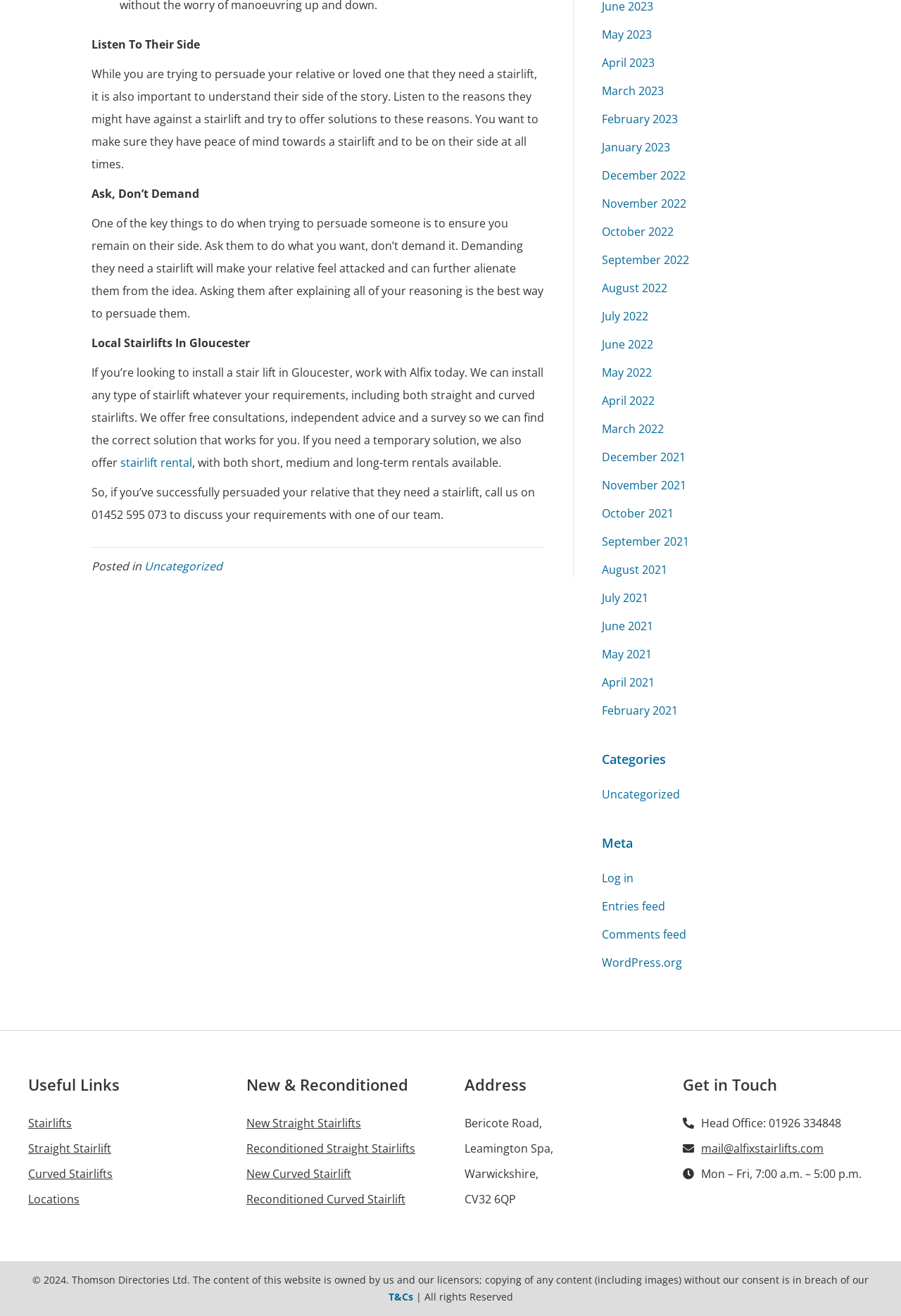Extract the bounding box for the UI element that matches this description: "https://www.getcalley.com/pricing-upgrade/".

None